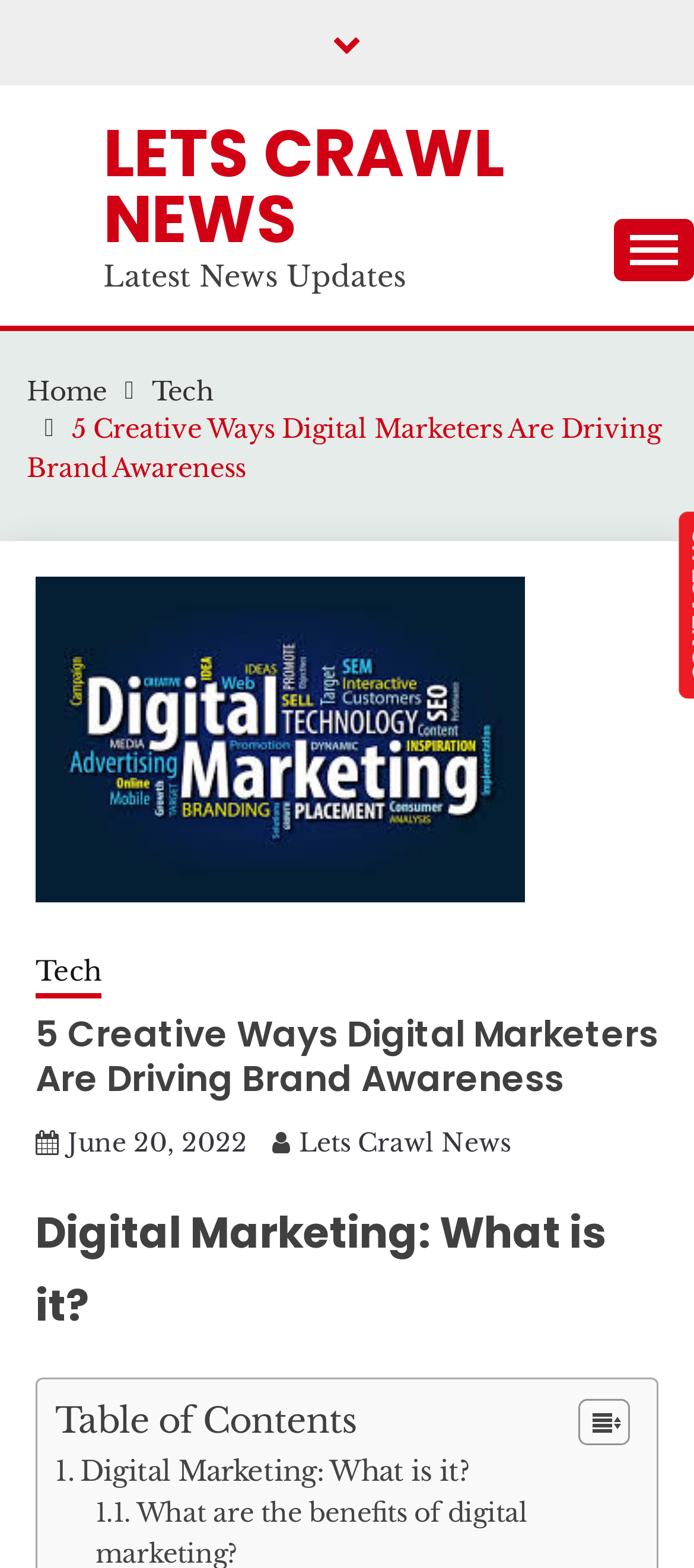Given the webpage screenshot and the description, determine the bounding box coordinates (top-left x, top-left y, bottom-right x, bottom-right y) that define the location of the UI element matching this description: June 20, 2022

[0.097, 0.718, 0.356, 0.739]